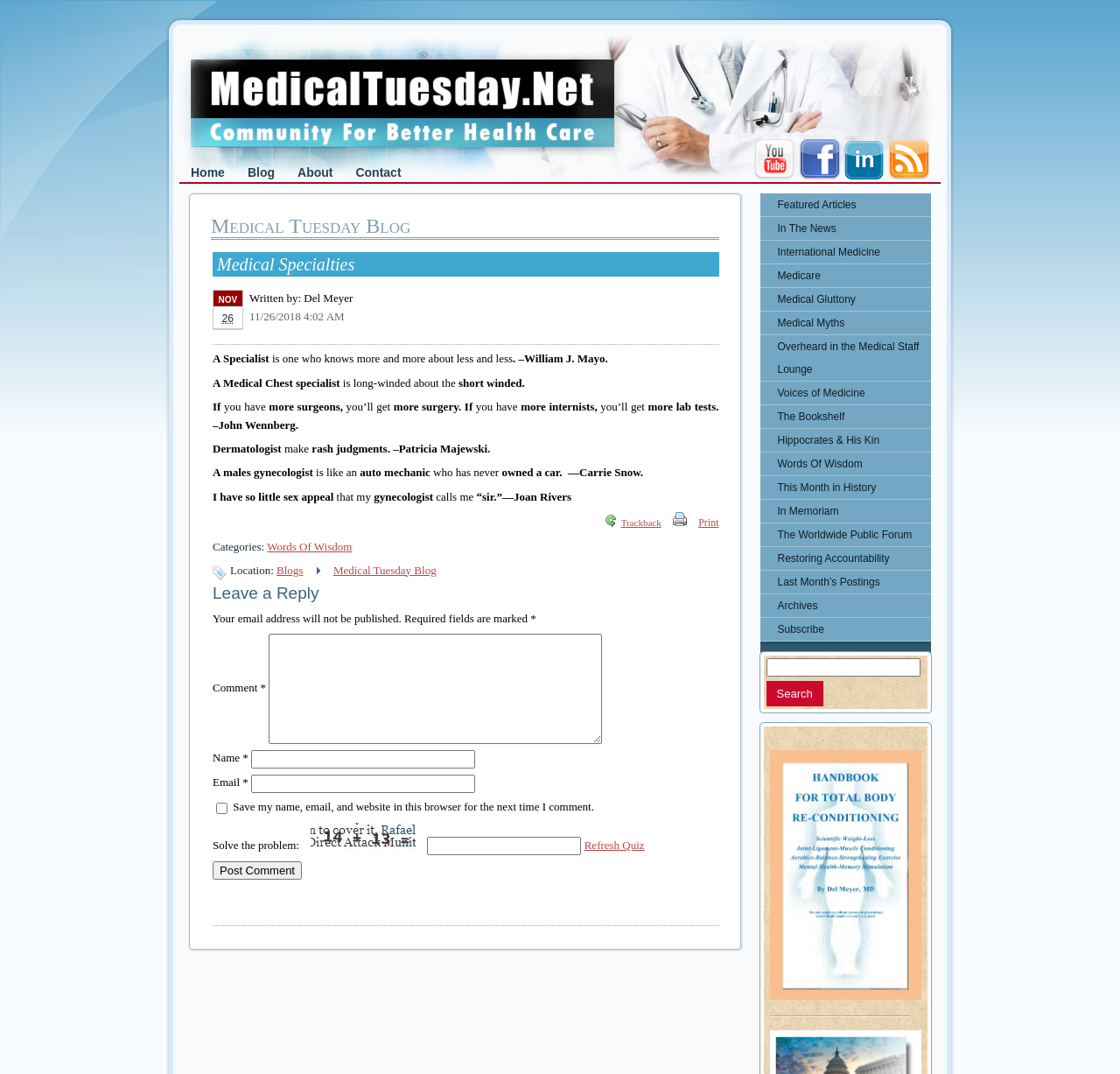Explain the webpage's layout and main content in detail.

The webpage is a blog post titled "Medical Specialties" on a website called Medical Tuesday. At the top of the page, there is a navigation menu with links to "Home", "Blog", "About", and "Contact". Below the navigation menu, there is a table with four columns, each containing a social media icon (Youtube) and a link.

The main content of the page is a blog post with a heading "Medical Specialties" and a date "NOV 26 Written by: Del Meyer 11/26/2018 4:02 AM". The post contains a series of quotes and humorous sayings about medical specialties, including dermatology, gynecology, and surgery. The quotes are attributed to various individuals, including William J. Mayo, John Wennberg, Patricia Majewski, and Carrie Snow.

Below the blog post, there is a section with links to "Trackback", "Print", and "Print" with a print icon. There is also a section with categories, including "Words Of Wisdom", and a location "Blogs" with a parent separator icon.

The page also has a comment section where users can leave a reply. The comment section includes fields for name, email, and comment, as well as a checkbox to save the user's information for future comments. There is also a captcha section with an image and a text field to solve a problem.

Overall, the webpage is a blog post with a humorous tone, discussing medical specialties and featuring quotes and sayings from various individuals.